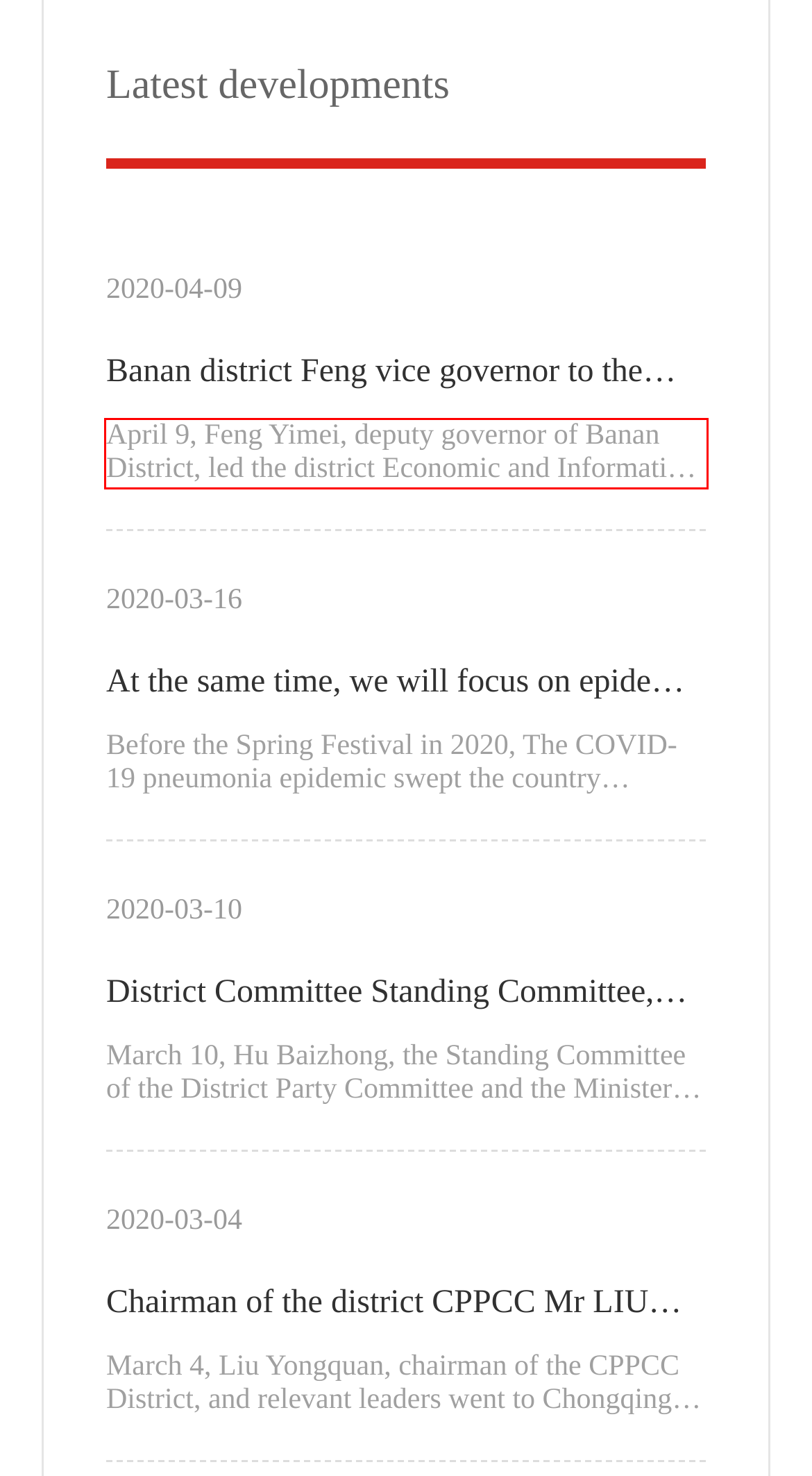You are given a screenshot of a webpage with a UI element highlighted by a red bounding box. Please perform OCR on the text content within this red bounding box.

April 9, Feng Yimei, deputy governor of Banan District, led the district Economic and Information Commission and the relevant leaders of Nanquan Street to Chongqing Libo Machinery Manufacturing Co., Ltd. to investigate the resumption of production and work of private enterprises and to deeply understand the company's products. Shen Bo, general manager of Libo Company, introduced the company's resumption of production and product types to Feng Yimei, Vice president of the district.